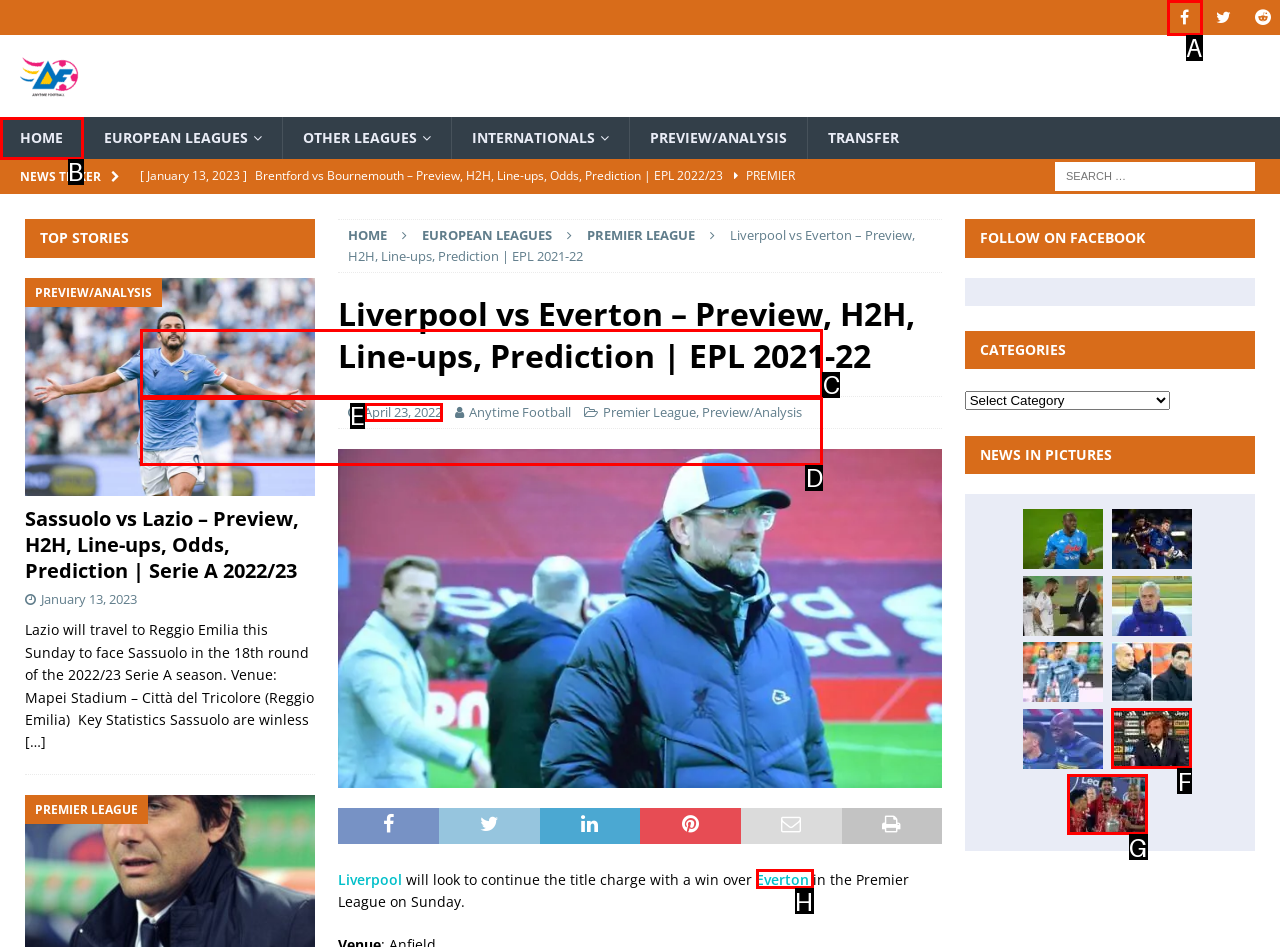Determine which HTML element to click on in order to complete the action: Click on HOME.
Reply with the letter of the selected option.

B